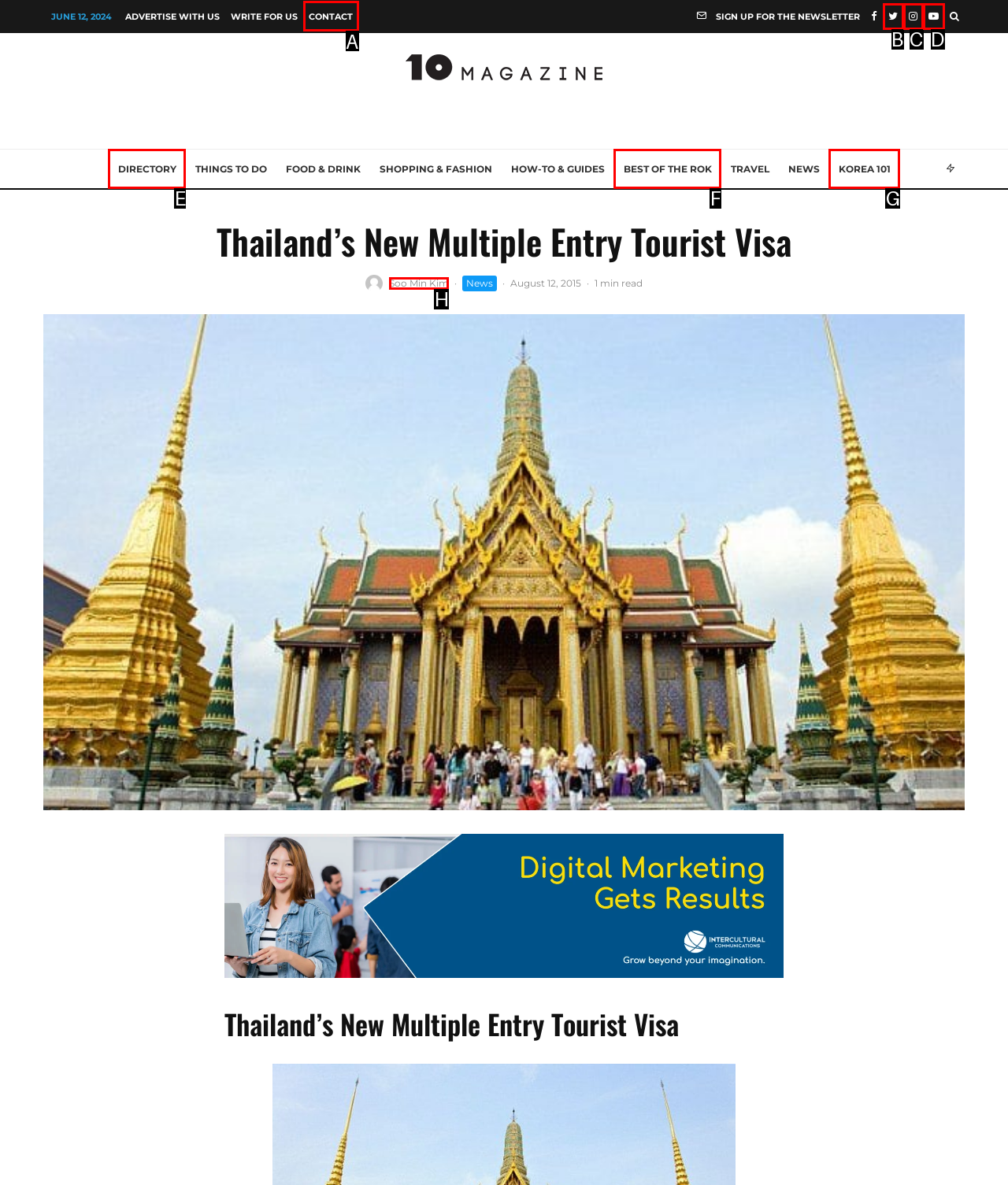Find the correct option to complete this instruction: Read the article by Soo Min Kim. Reply with the corresponding letter.

H